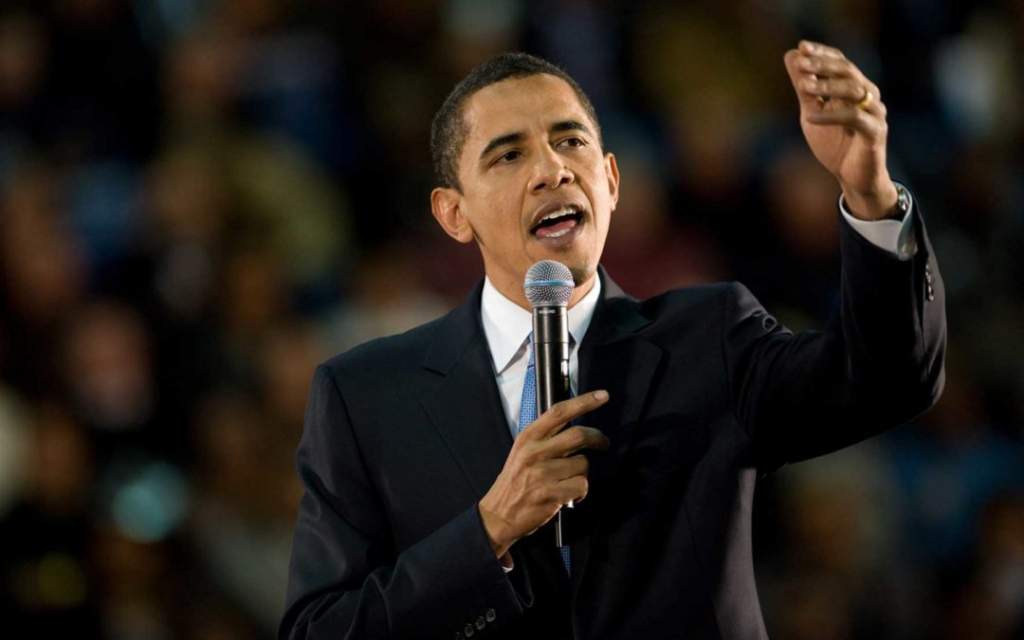Please answer the following question using a single word or phrase: 
What can be inferred about the background?

A large crowd